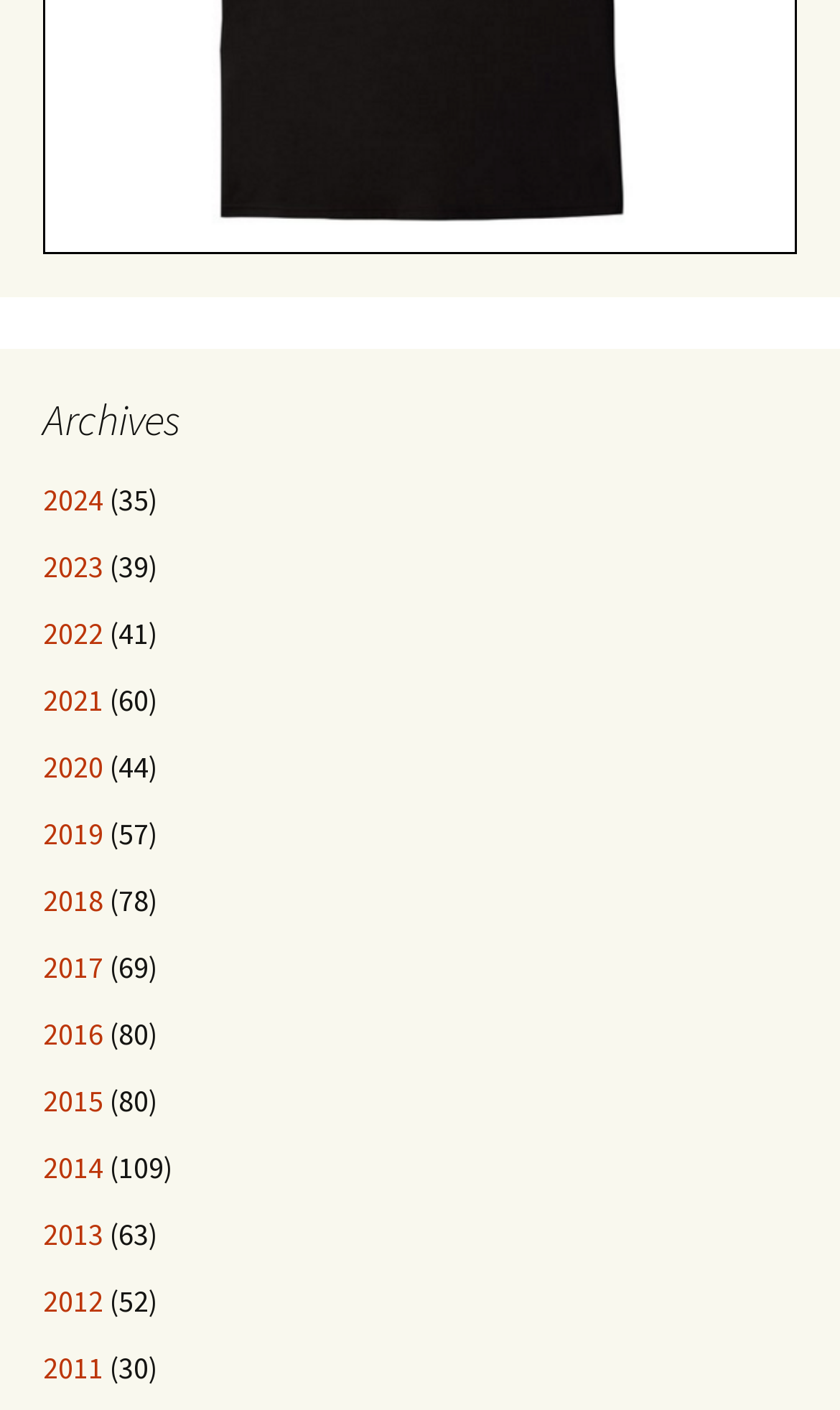Answer the question below with a single word or a brief phrase: 
What is the number of items for the year 2014?

109